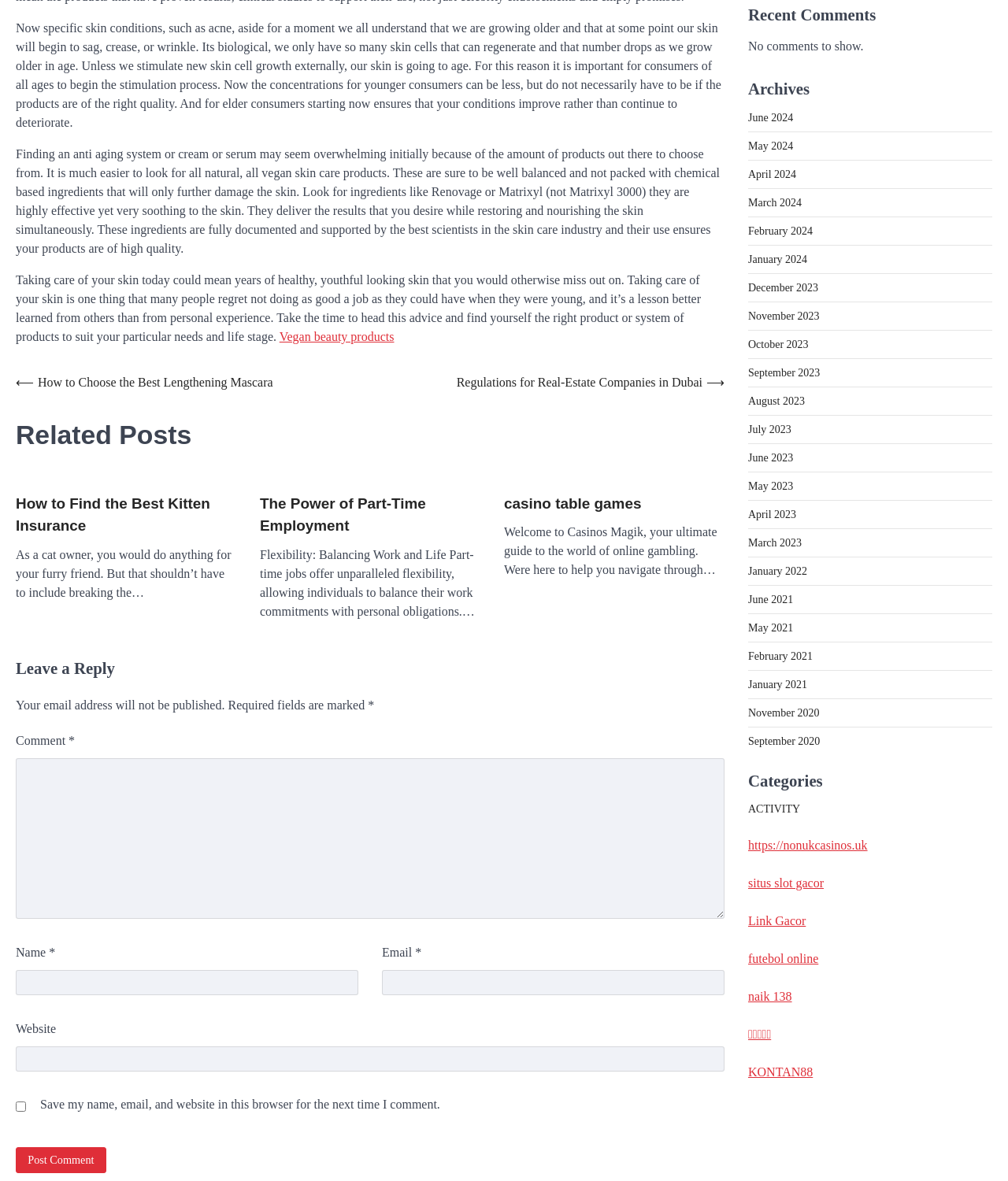Identify the bounding box of the UI element that matches this description: "parent_node: Email * aria-describedby="email-notes" name="email"".

[0.379, 0.821, 0.719, 0.843]